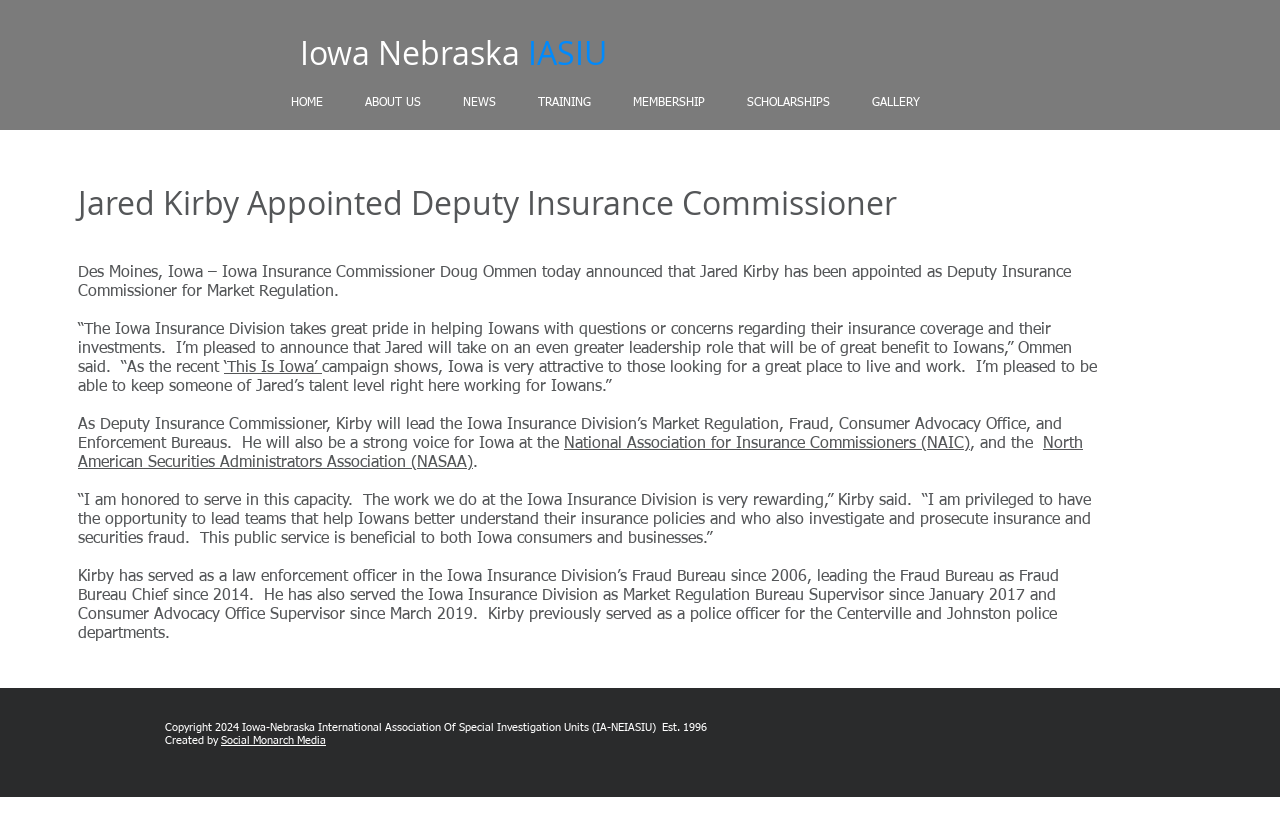Can you give a comprehensive explanation to the question given the content of the image?
What organization does Jared Kirby lead?

According to the webpage, as Deputy Insurance Commissioner, Jared Kirby will lead the Iowa Insurance Division’s Market Regulation, Fraud, Consumer Advocacy Office, and Enforcement Bureaus. Therefore, the answer is Iowa Insurance Division’s Market Regulation.